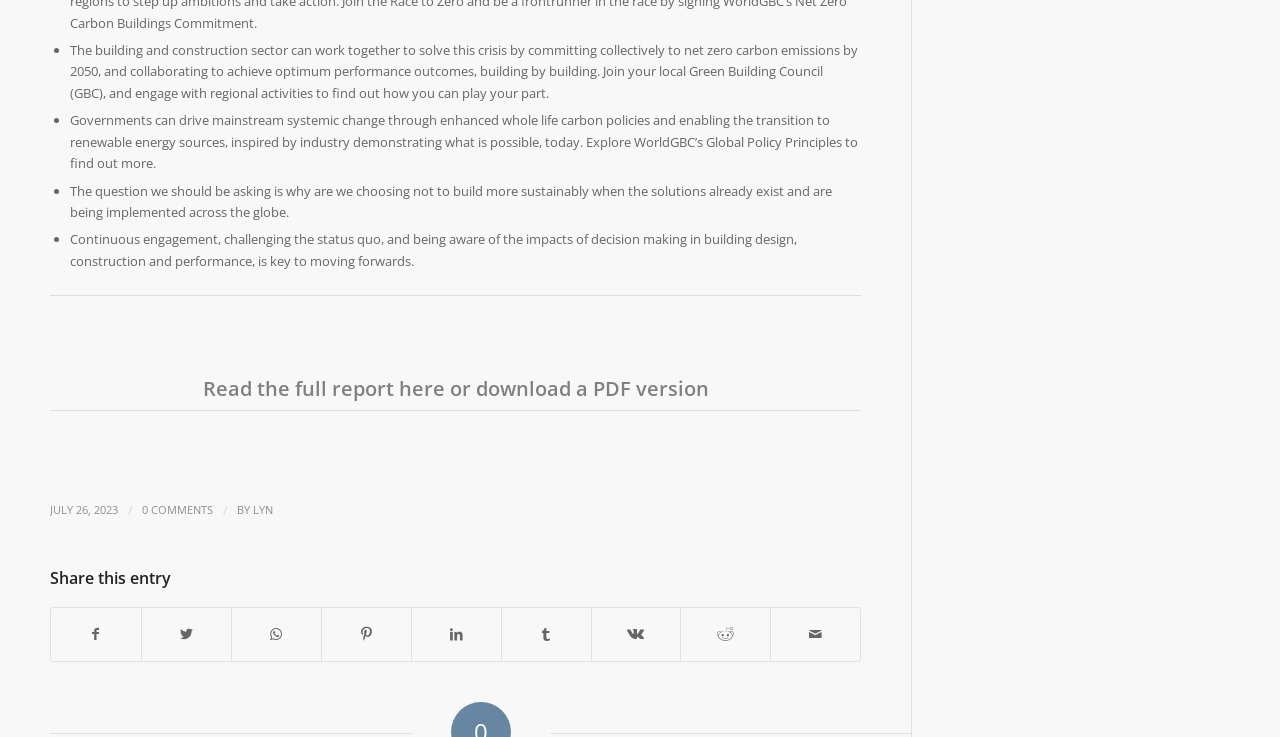Please identify the bounding box coordinates of the element's region that should be clicked to execute the following instruction: "Read the full report here". The bounding box coordinates must be four float numbers between 0 and 1, i.e., [left, top, right, bottom].

[0.158, 0.509, 0.347, 0.545]